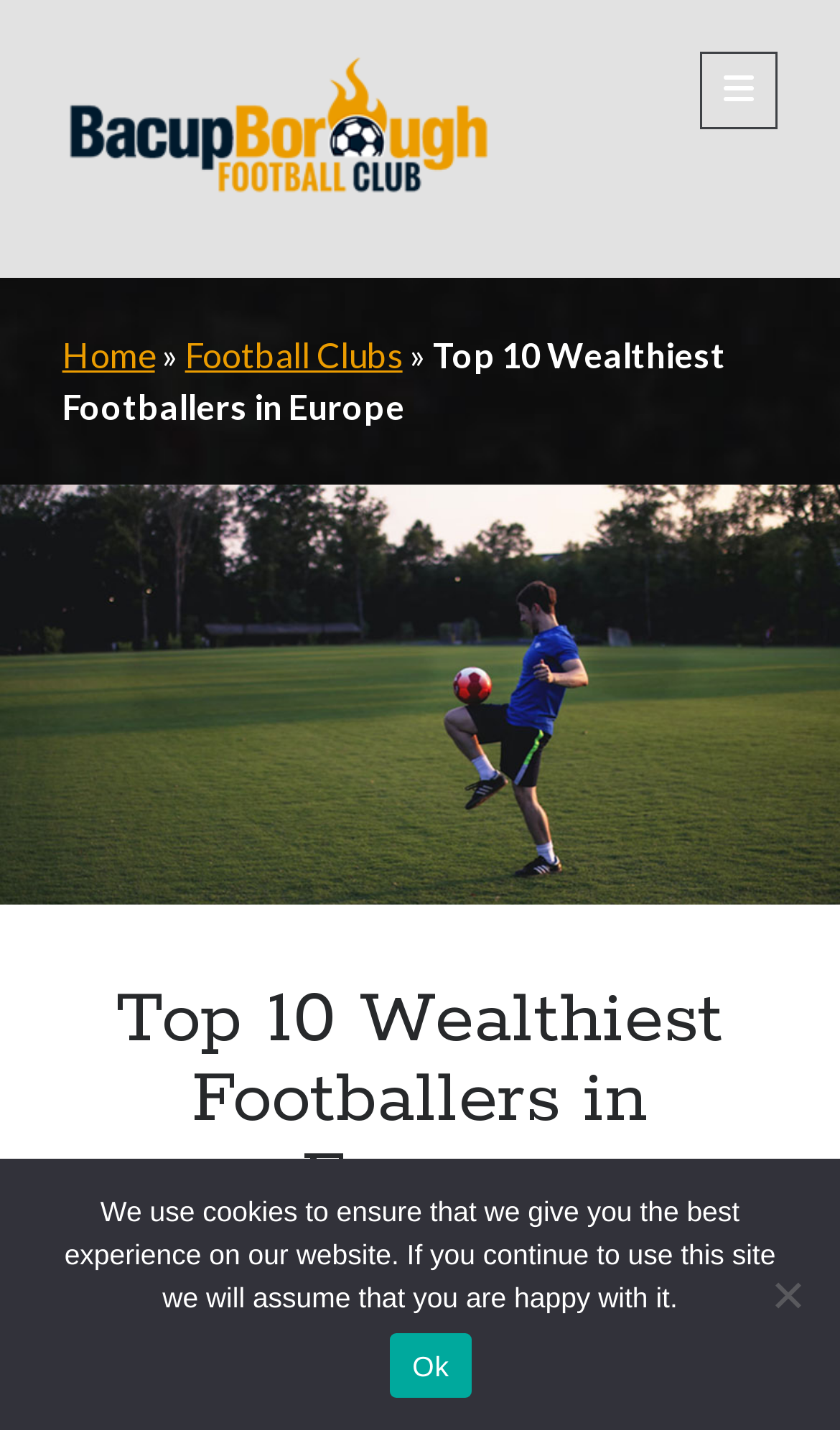What is the category of the current webpage?
From the image, respond with a single word or phrase.

Football Clubs